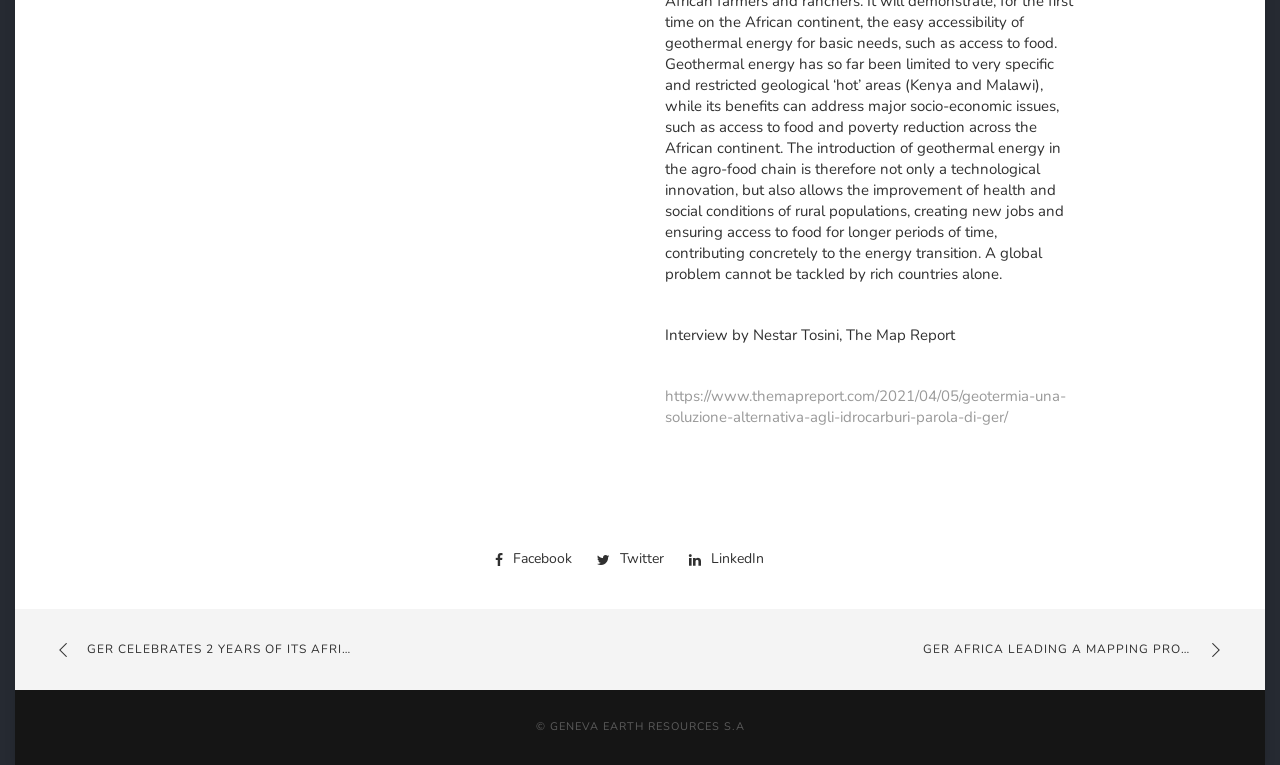Who is the interviewer?
Based on the image, answer the question in a detailed manner.

The interviewer's name is mentioned in the StaticText element with the text 'Interview by Nestar Tosini, The Map Report'.